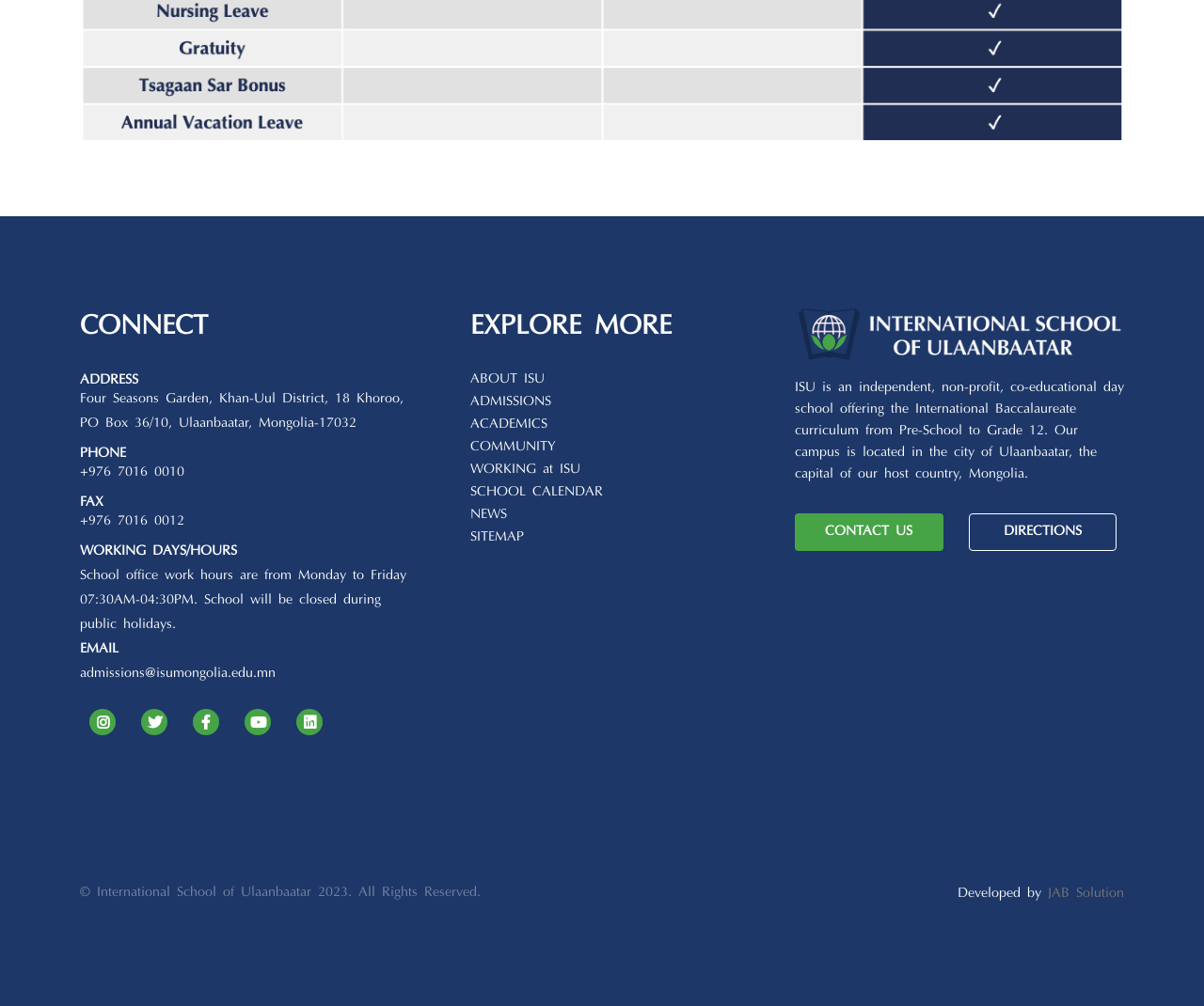Determine the bounding box coordinates for the element that should be clicked to follow this instruction: "View the school directions". The coordinates should be given as four float numbers between 0 and 1, in the format [left, top, right, bottom].

[0.804, 0.51, 0.927, 0.547]